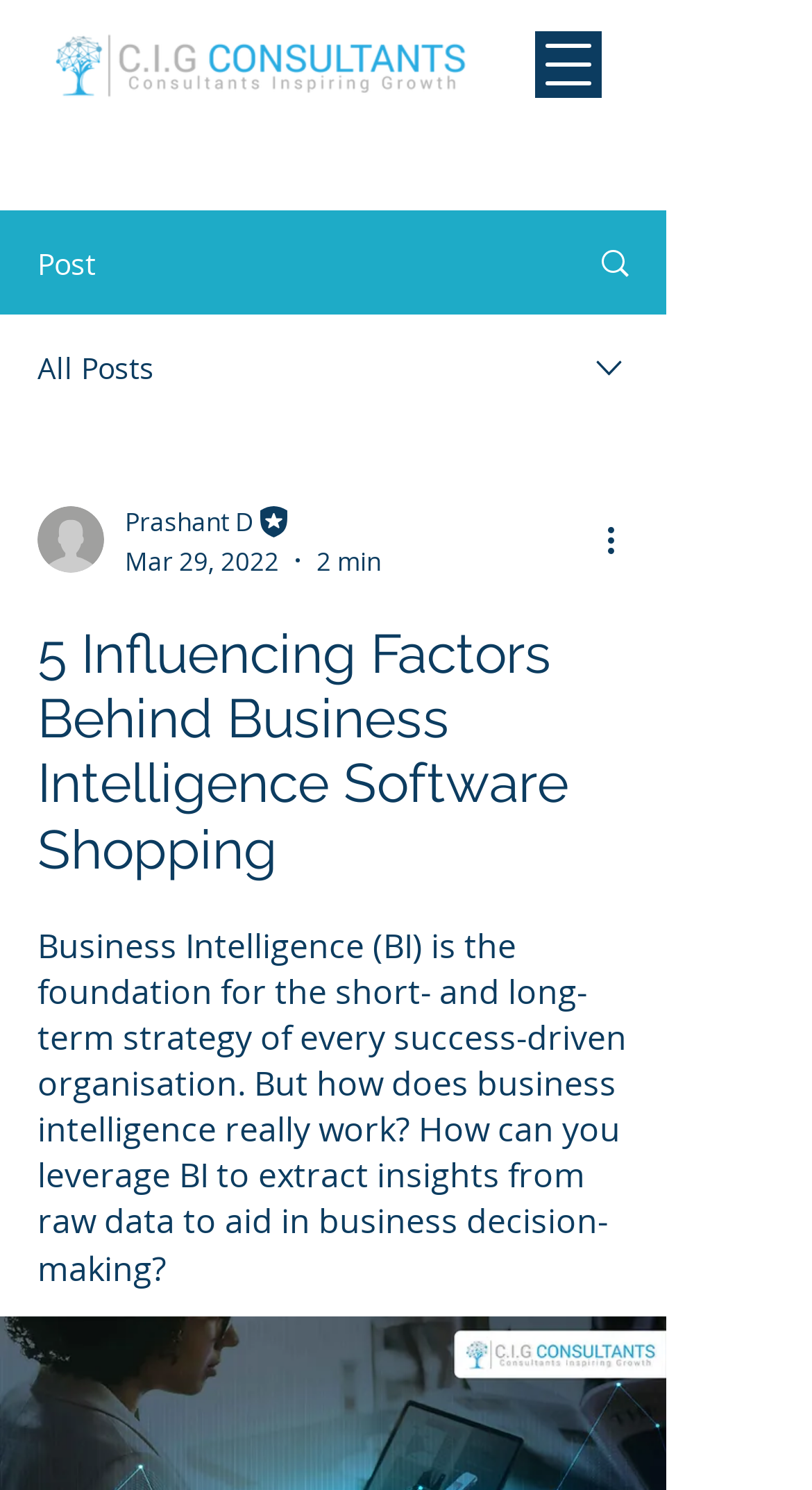Find the bounding box of the UI element described as follows: "aria-label="Open navigation menu"".

[0.659, 0.021, 0.741, 0.066]